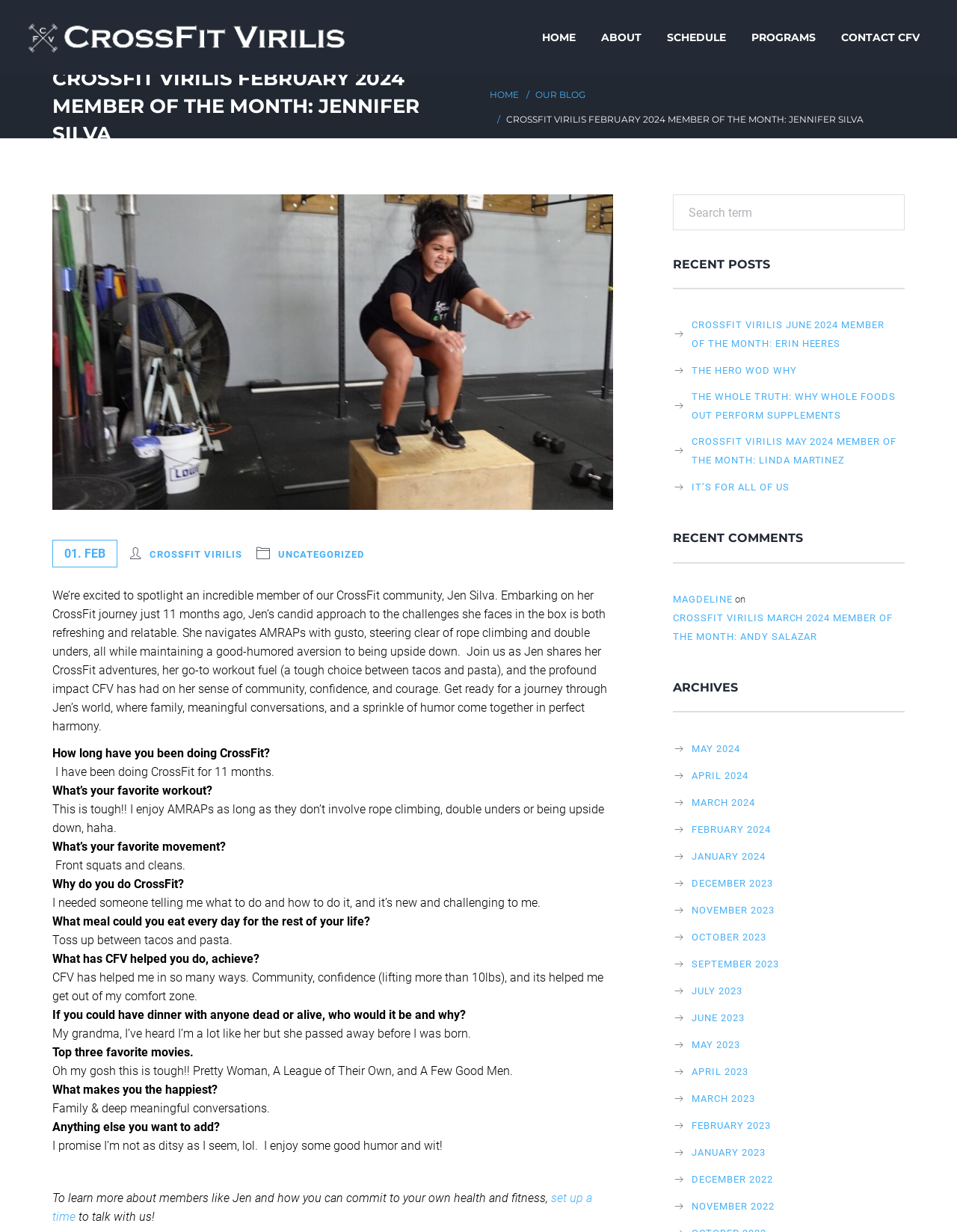How long has Jen been doing CrossFit?
Please use the visual content to give a single word or phrase answer.

11 months